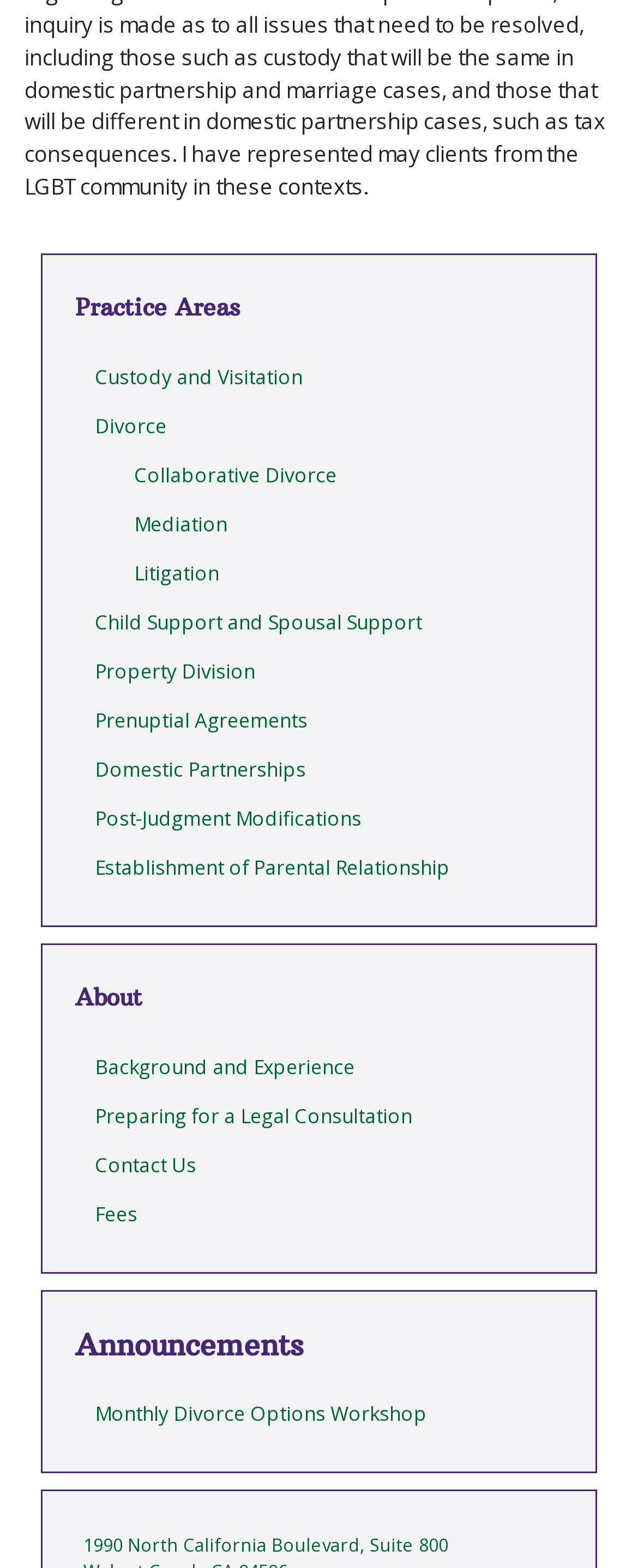Respond to the question below with a concise word or phrase:
What is the title of the third section?

Announcements